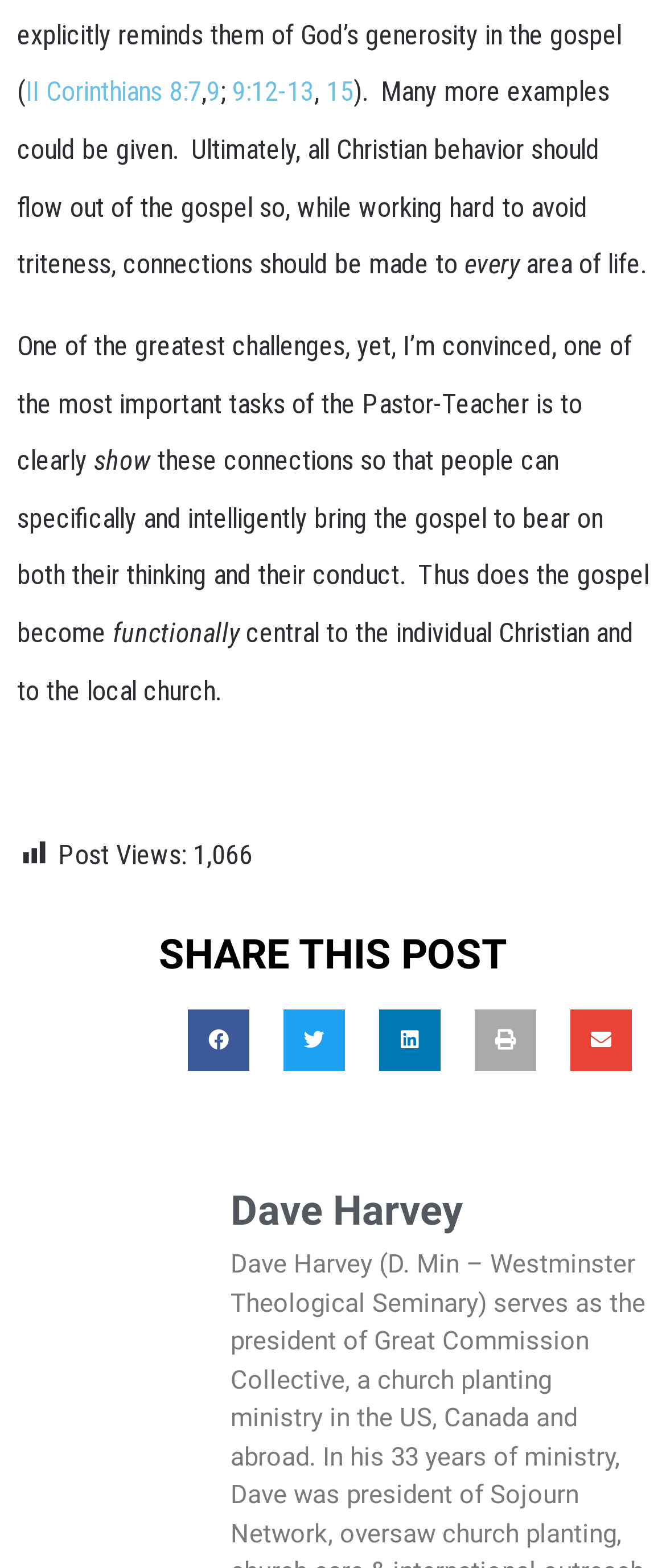How many share options are available?
Look at the image and answer the question with a single word or phrase.

5